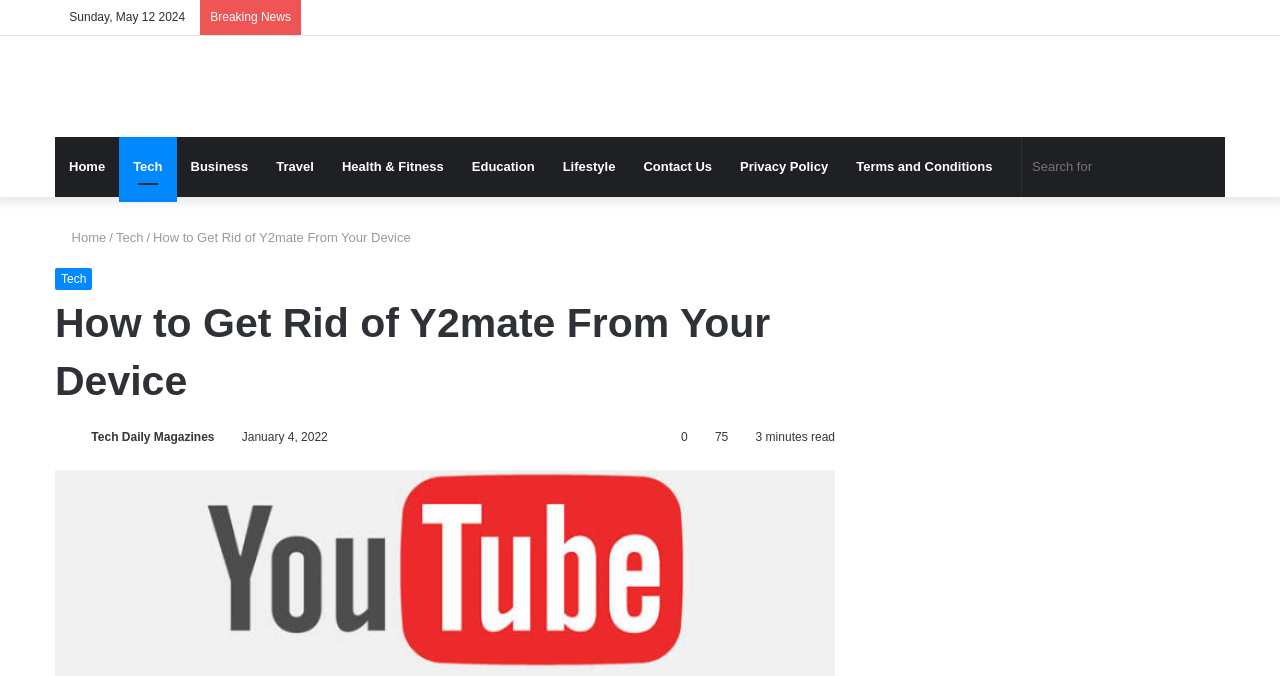What is the category of the article?
Please answer the question with a single word or phrase, referencing the image.

Tech